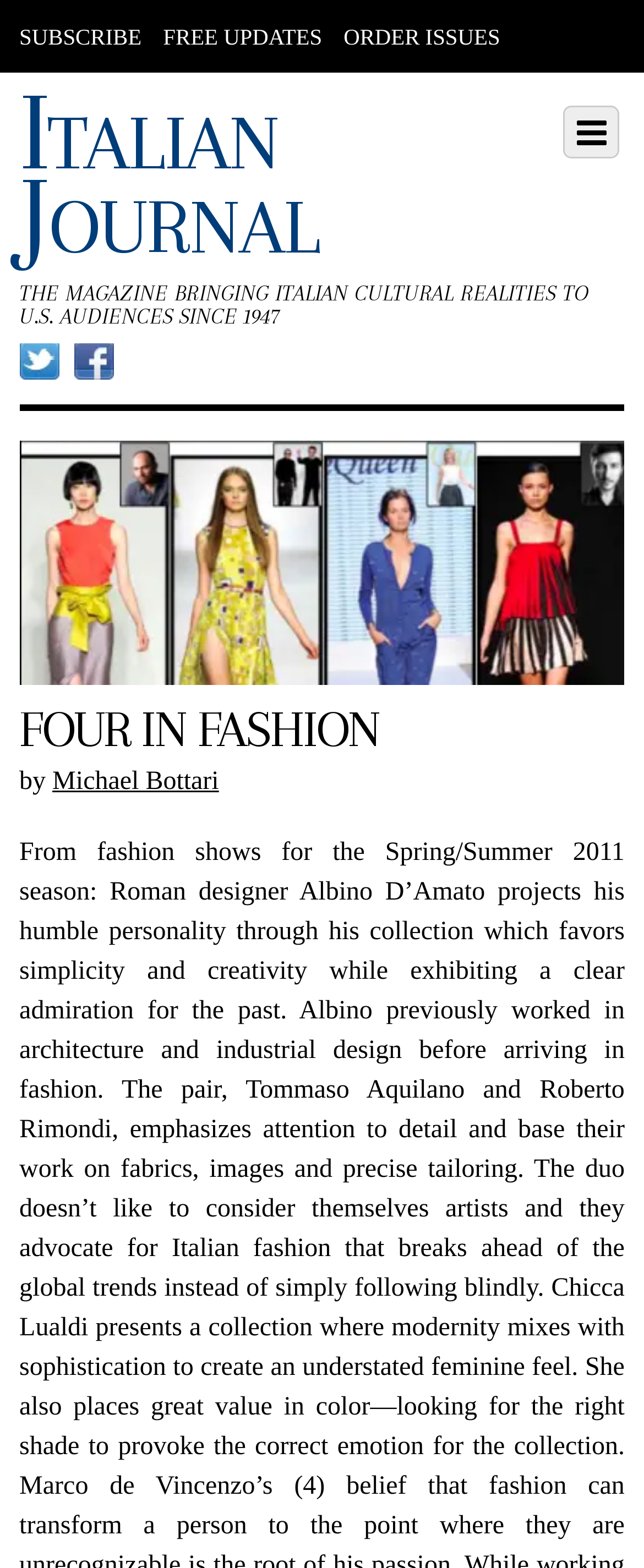Identify the bounding box for the described UI element: "alt="Screen-shot-2013-07-10-at-12.59.14-PM-e1373454442381"".

[0.03, 0.423, 0.97, 0.441]